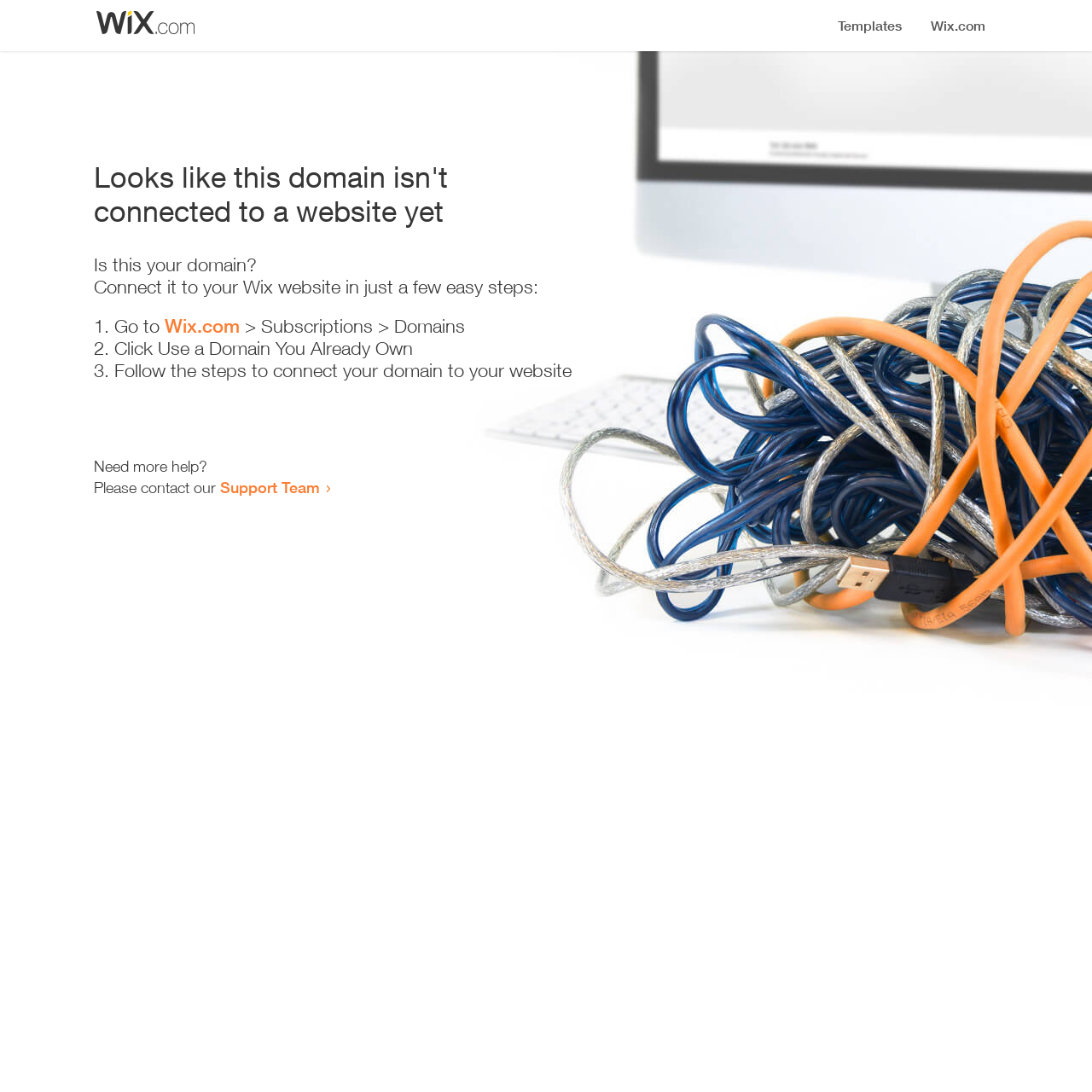What is the current status of the domain?
Please give a detailed and elaborate explanation in response to the question.

Based on the heading 'Looks like this domain isn't connected to a website yet', it is clear that the domain is not currently connected to a website.